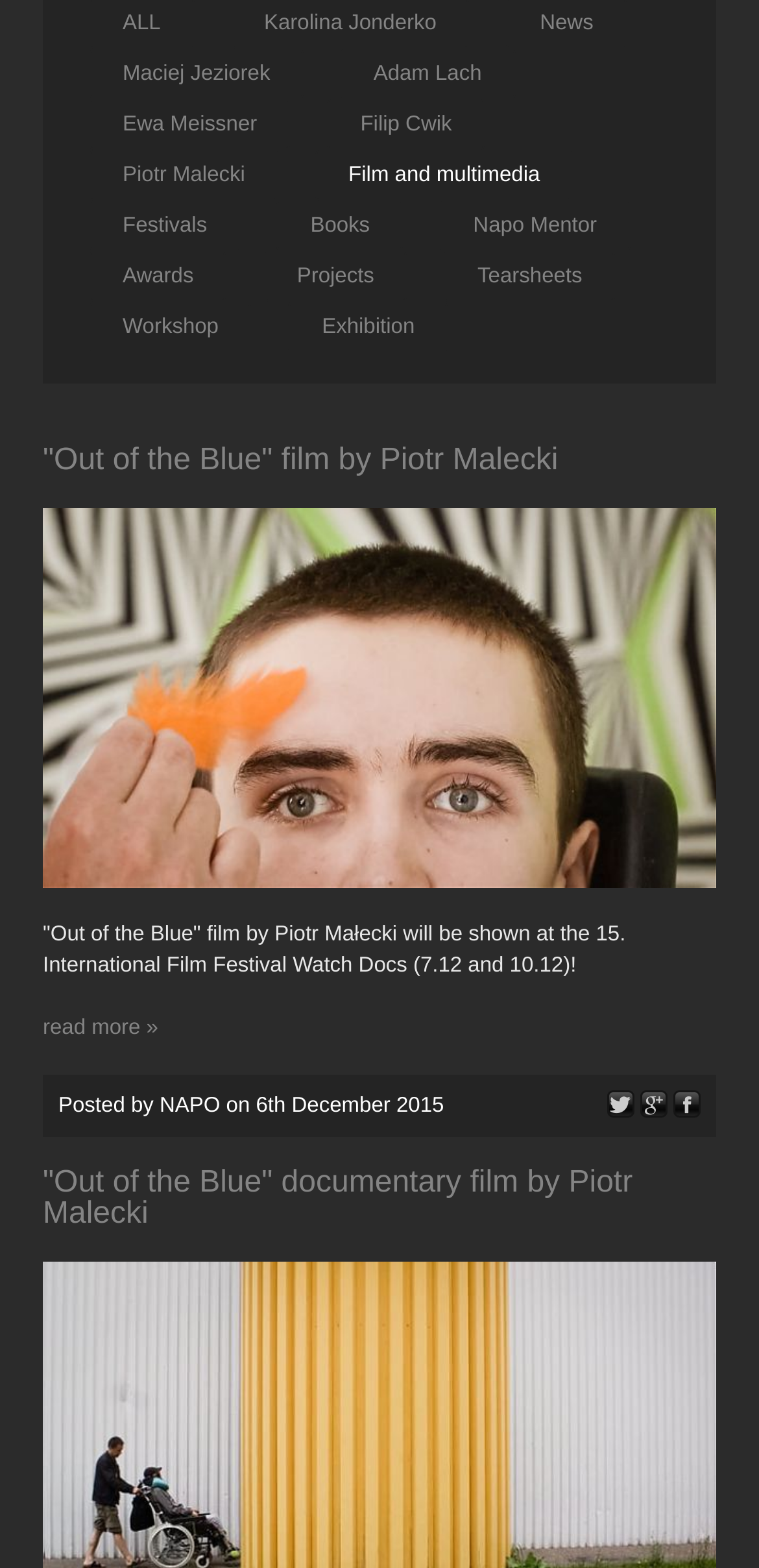Bounding box coordinates must be specified in the format (top-left x, top-left y, bottom-right x, bottom-right y). All values should be floating point numbers between 0 and 1. What are the bounding box coordinates of the UI element described as: Film and multimedia

[0.415, 0.096, 0.755, 0.128]